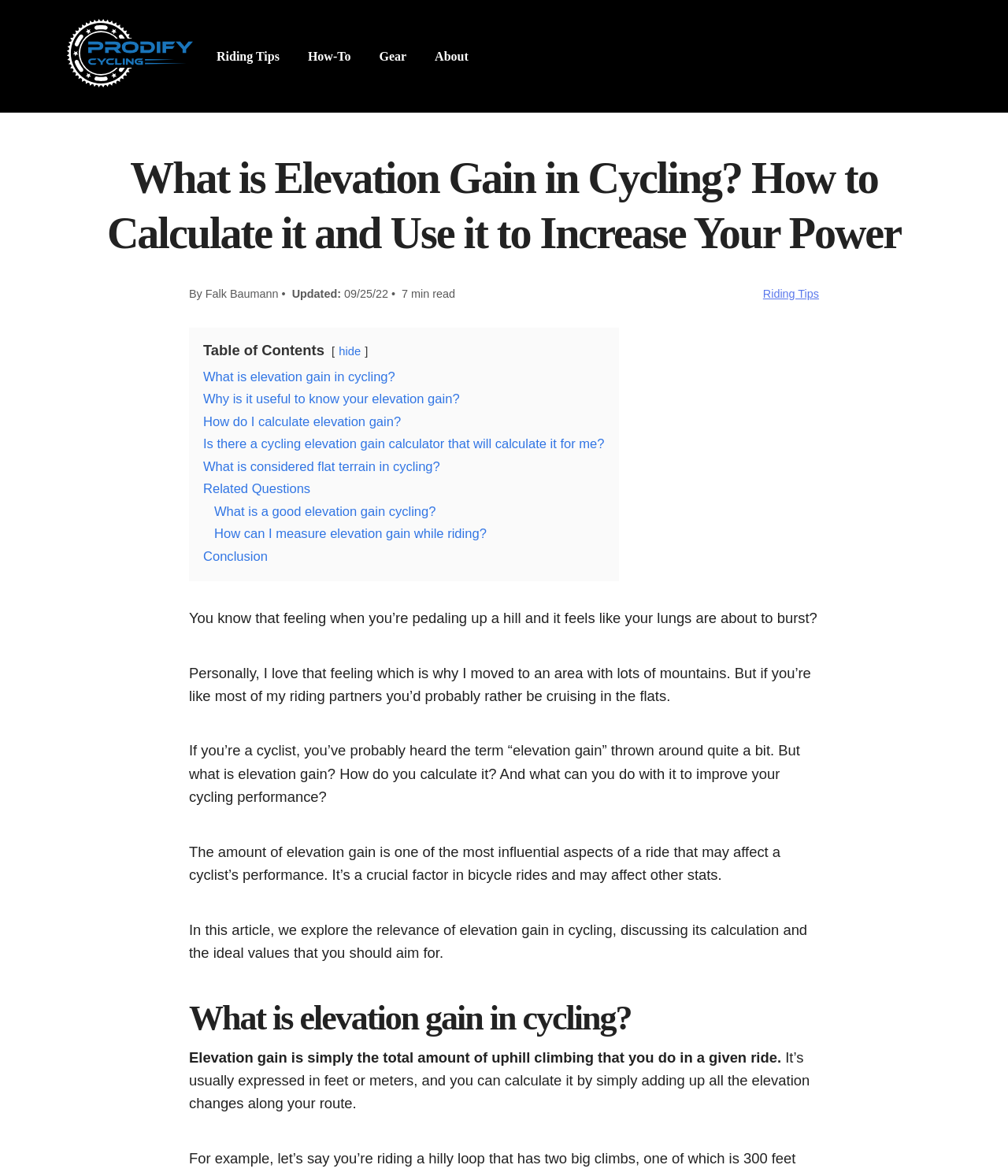Locate the bounding box coordinates of the area where you should click to accomplish the instruction: "Check the 'Table of Contents'".

[0.202, 0.291, 0.322, 0.305]